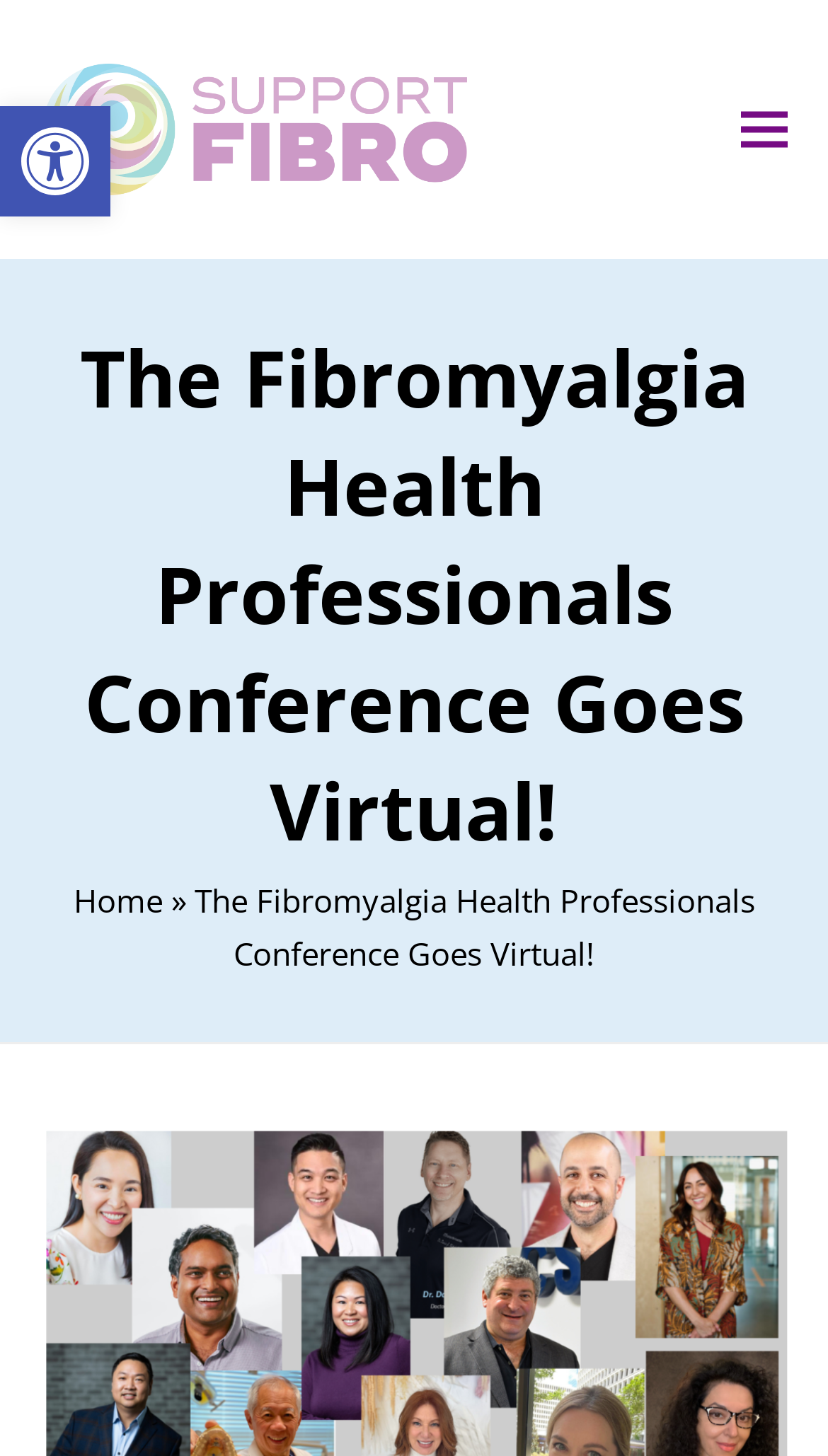Respond with a single word or phrase to the following question:
What is the purpose of the 'Support Fibromyalgia Network' link?

To support the network